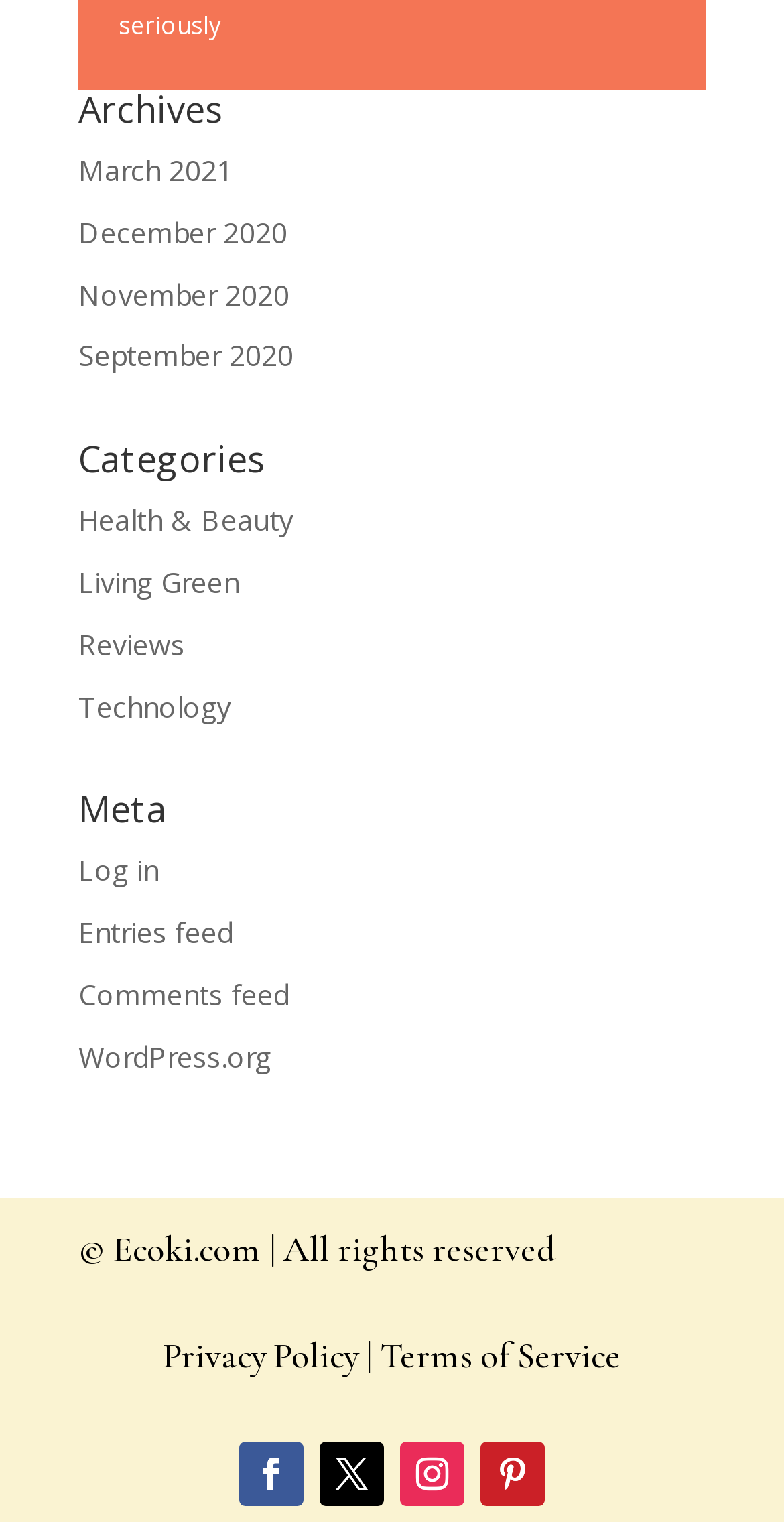Review the image closely and give a comprehensive answer to the question: How many social media links are at the bottom of the page?

I counted the links at the bottom of the page with Unicode characters and found that there are 4 social media links.